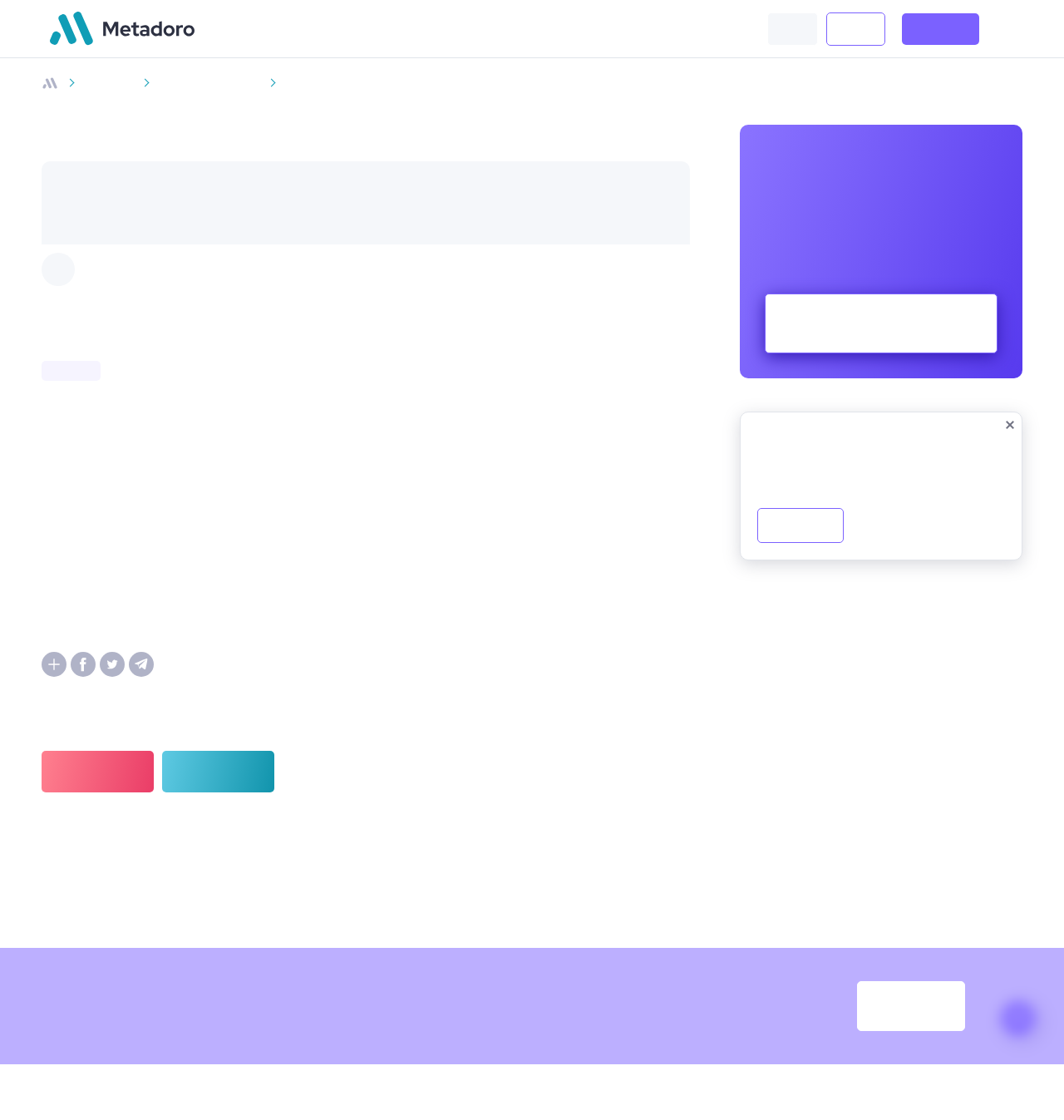Locate the bounding box coordinates of the item that should be clicked to fulfill the instruction: "Log in to the website".

[0.776, 0.011, 0.832, 0.04]